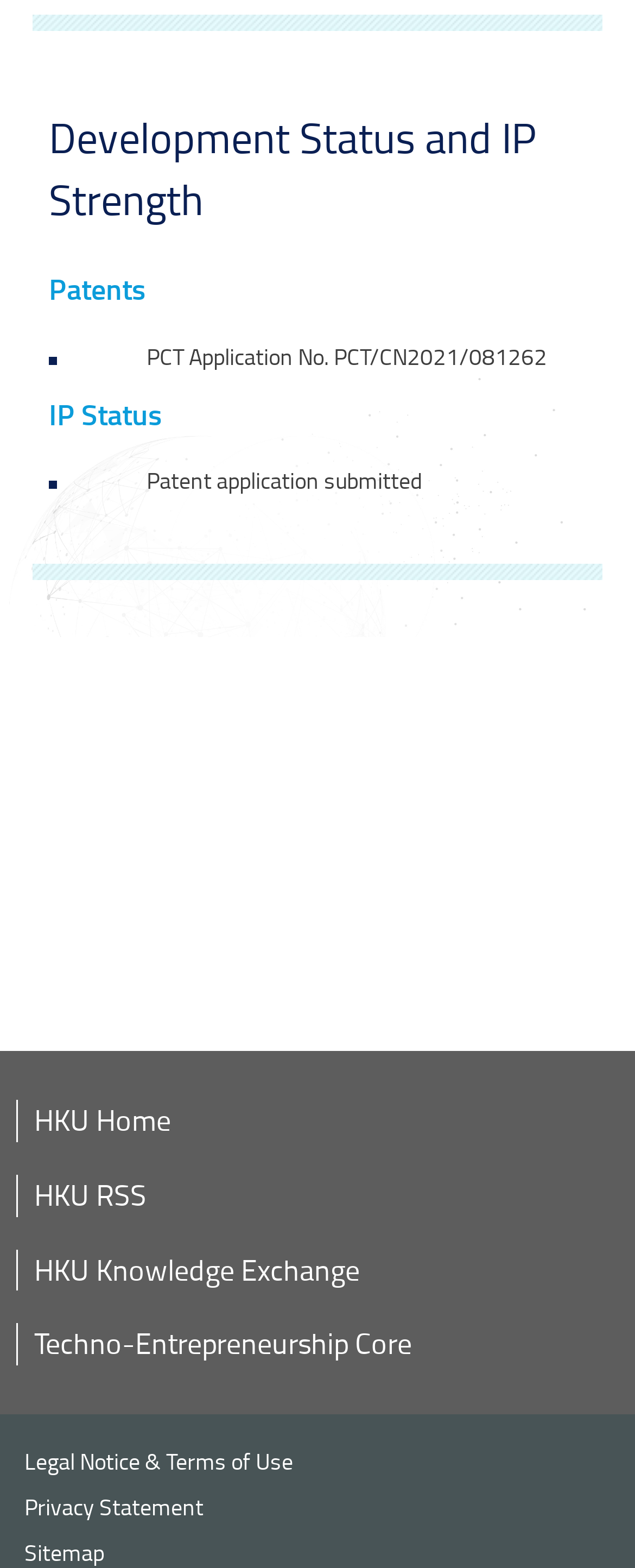Determine the bounding box coordinates of the region to click in order to accomplish the following instruction: "View sitemap". Provide the coordinates as four float numbers between 0 and 1, specifically [left, top, right, bottom].

[0.038, 0.98, 0.164, 1.0]